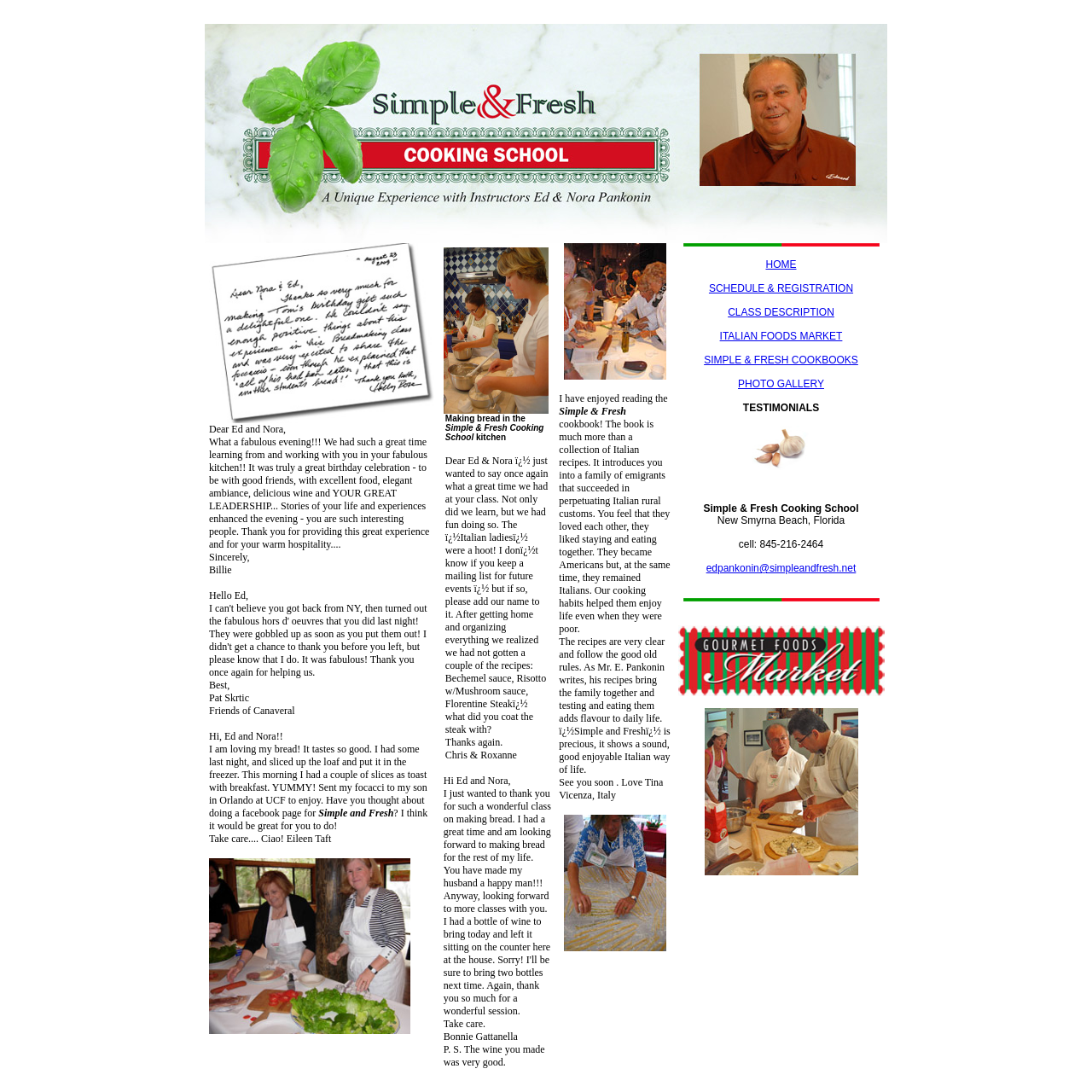Answer the question using only one word or a concise phrase: What is the location of the cooking school?

New Smyrna Beach, Florida